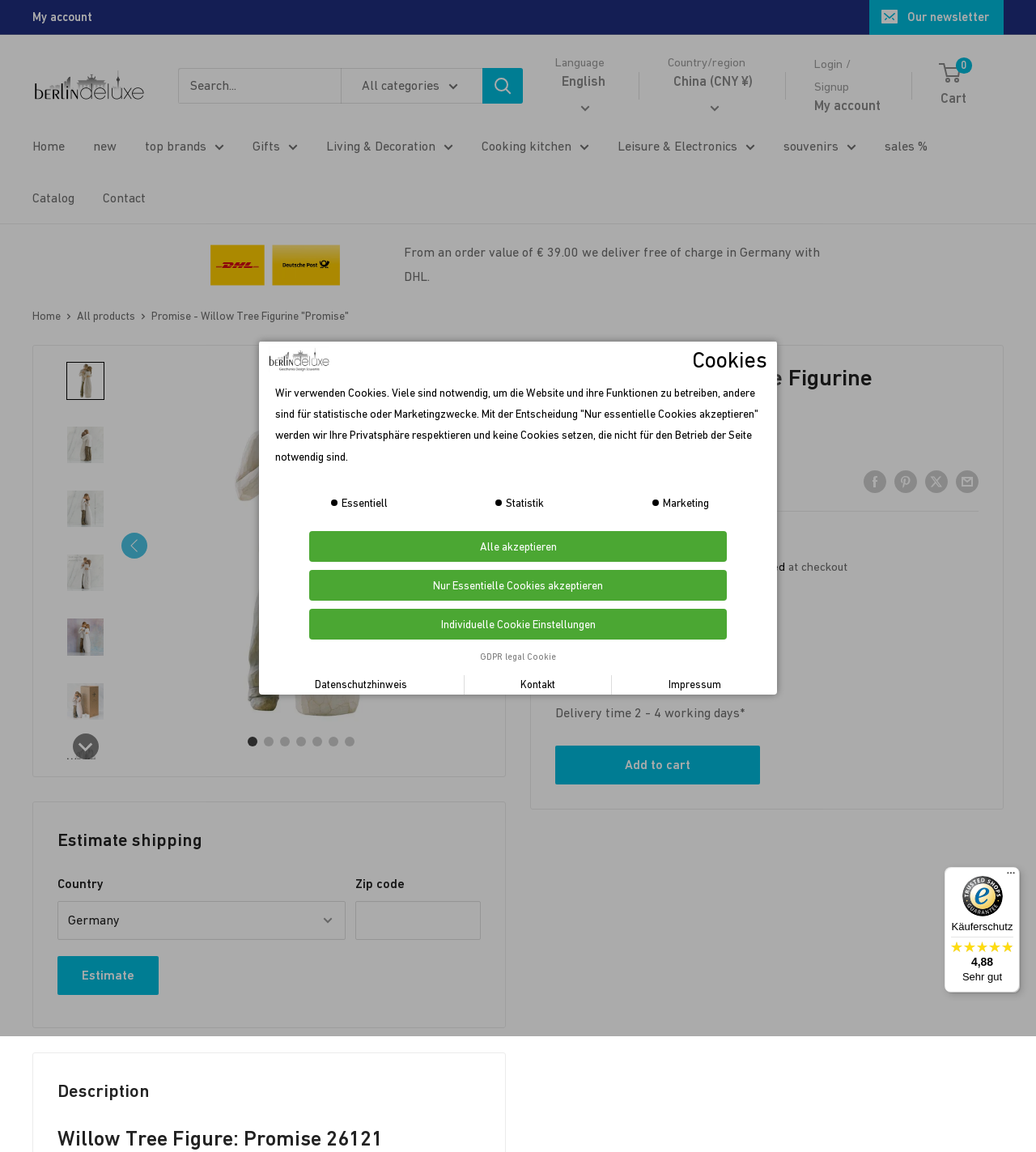Provide a single word or phrase answer to the question: 
What is the estimated delivery time?

2 - 4 working days